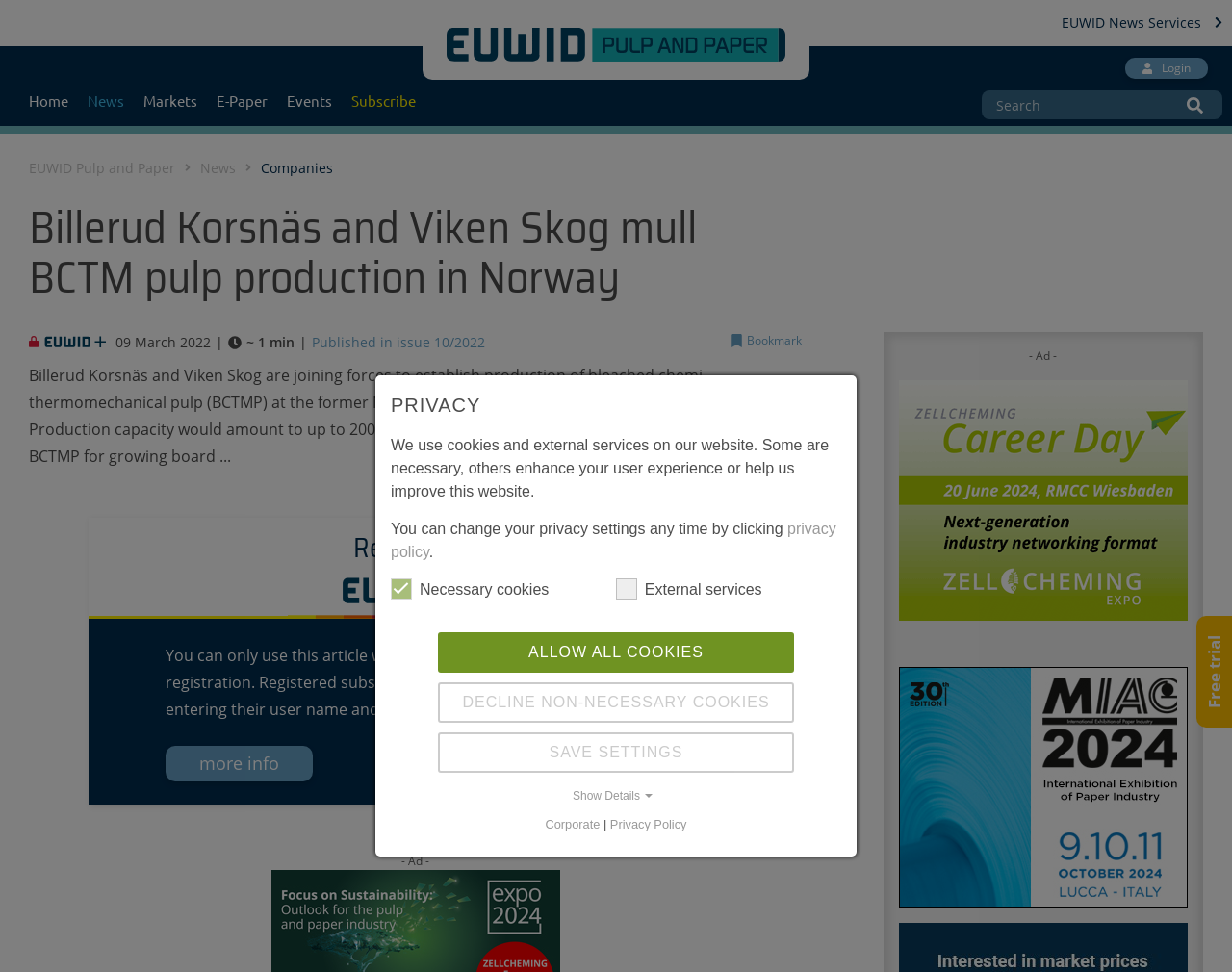Please determine the bounding box coordinates of the clickable area required to carry out the following instruction: "Try a free trial". The coordinates must be four float numbers between 0 and 1, represented as [left, top, right, bottom].

[0.979, 0.653, 0.992, 0.729]